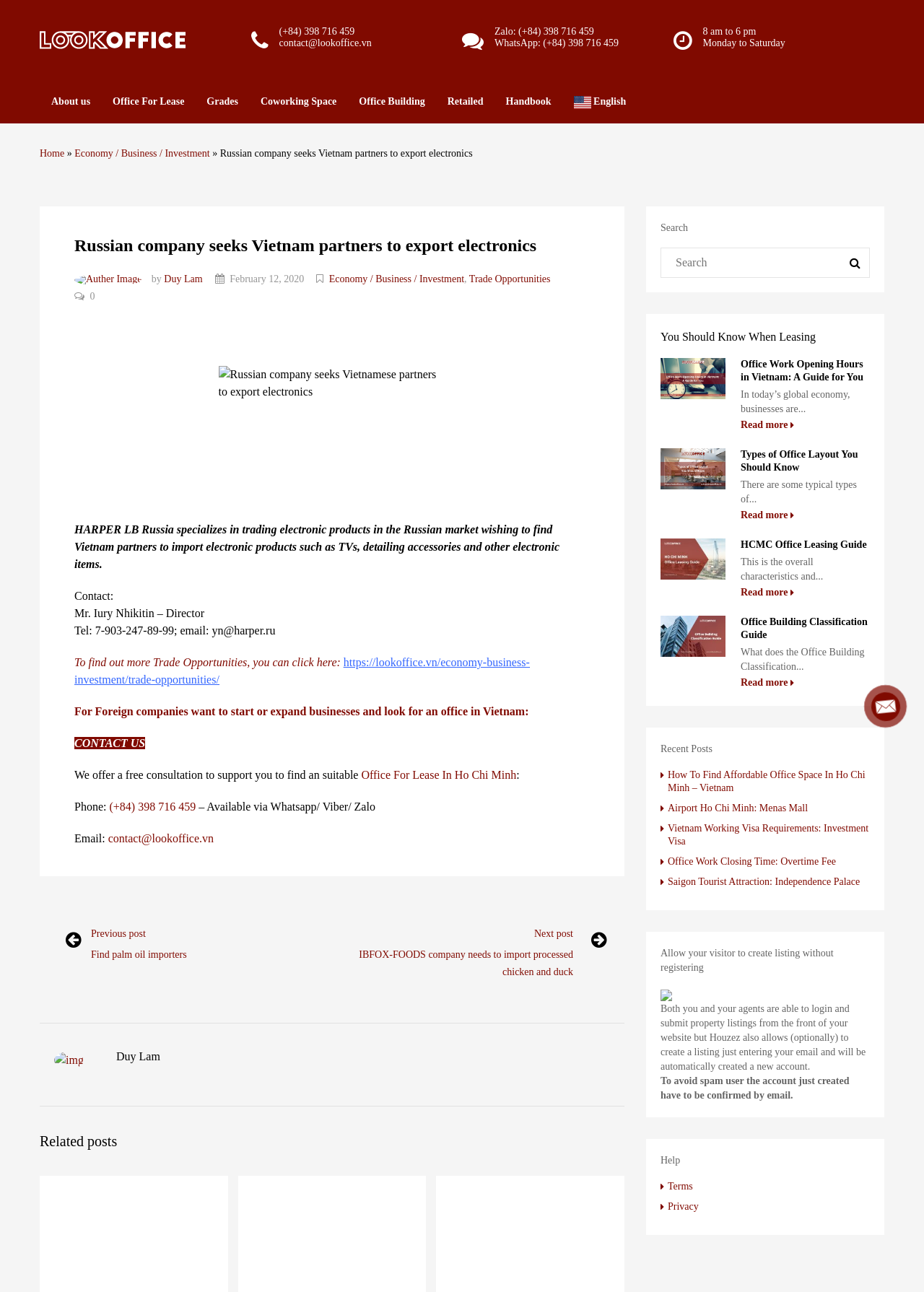What is the phone number of the office?
Give a detailed response to the question by analyzing the screenshot.

The phone number of the office is mentioned at the top of the webpage as (+84) 398 716 459, which can be used to contact the office for any inquiries or services.